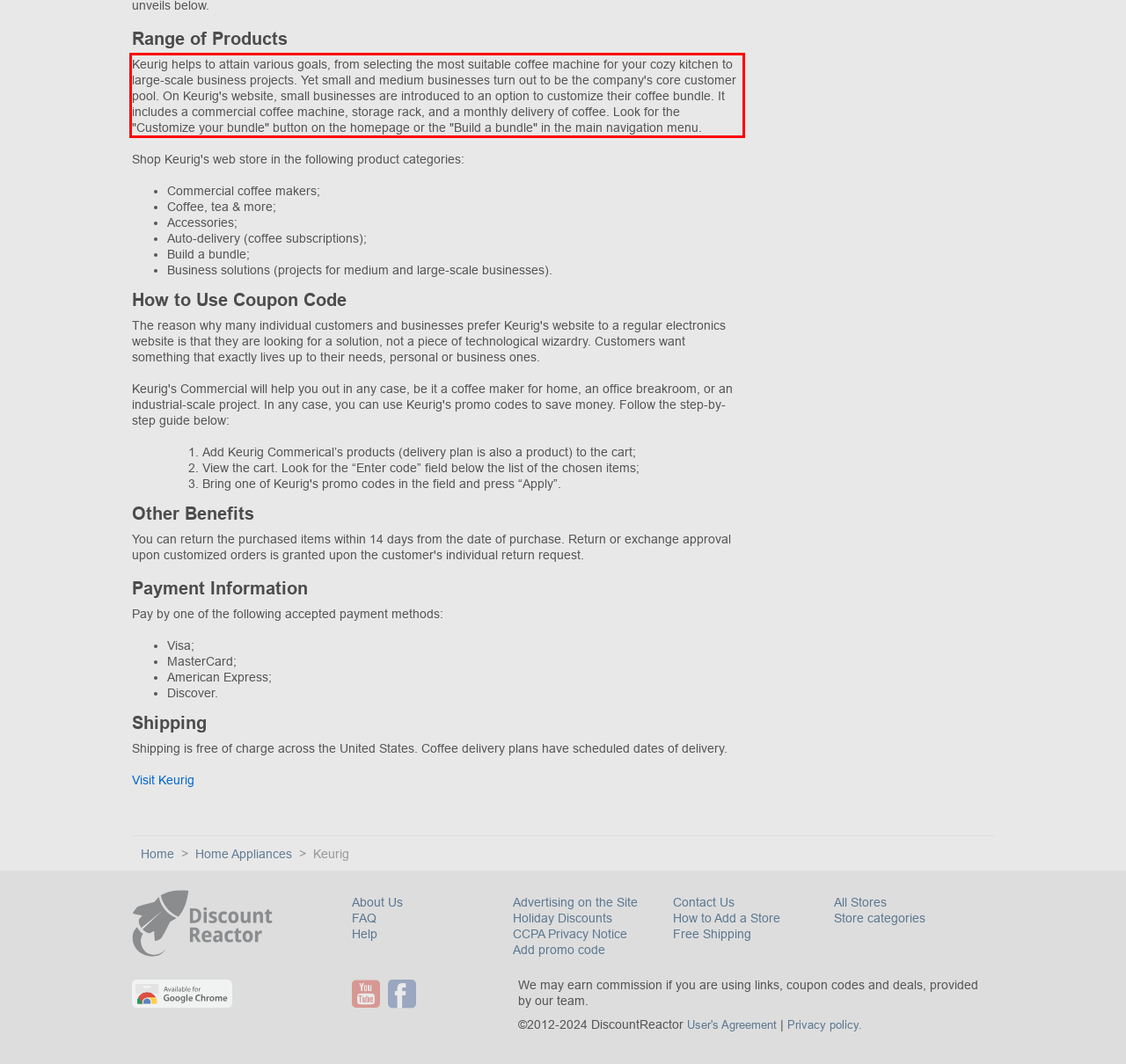Please extract the text content from the UI element enclosed by the red rectangle in the screenshot.

Keurig helps to attain various goals, from selecting the most suitable coffee machine for your cozy kitchen to large-scale business projects. Yet small and medium businesses turn out to be the company's core customer pool. On Keurig's website, small businesses are introduced to an option to customize their coffee bundle. It includes a commercial coffee machine, storage rack, and a monthly delivery of coffee. Look for the "Customize your bundle" button on the homepage or the "Build a bundle" in the main navigation menu.